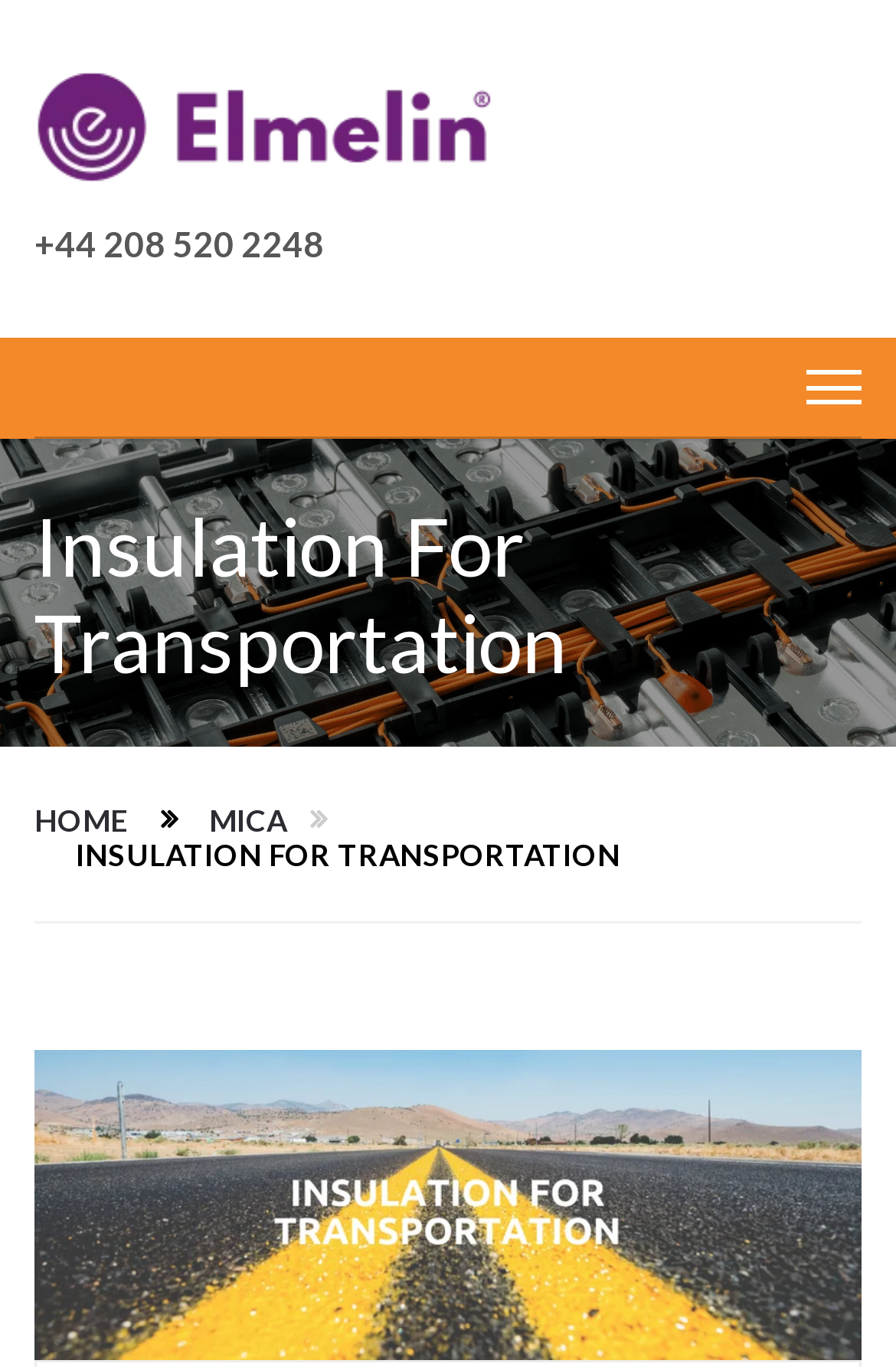Create a detailed summary of the webpage's content and design.

The webpage is about Elmelin Ltd, a company that provides insulation solutions for the transportation industry. At the top left of the page, there is a logo of Elmelin Ltd, which is also a link, accompanied by the company's phone number "+44 208 520 2248". 

Below the logo, there is a prominent heading "Insulation For Transportation" that spans across the page. 

On the top right, there is a button with no text. 

The navigation menu is located below the heading, with two links: "HOME" and "MICA". 

Further down, there is a large section with a heading "INSULATION FOR TRANSPORTATION" that takes up most of the page's width. 

Below this section, there is a large figure that occupies the entire width of the page, containing an image related to insulation for transportation, along with a link to the same topic.